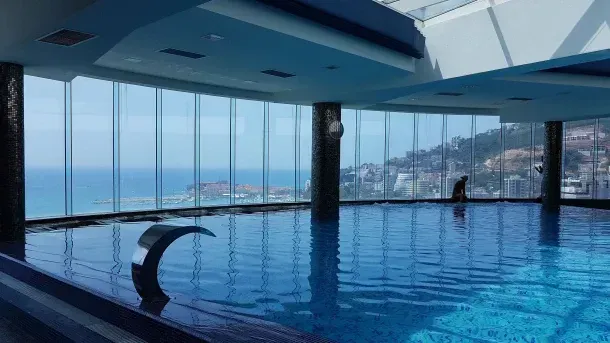What type of atmosphere does the pool area offer?
Please give a detailed and thorough answer to the question, covering all relevant points.

The caption states that the pool area offers a serene and luxurious atmosphere, which is created by the expansive floor-to-ceiling windows, reflective blue water, and upscale design.